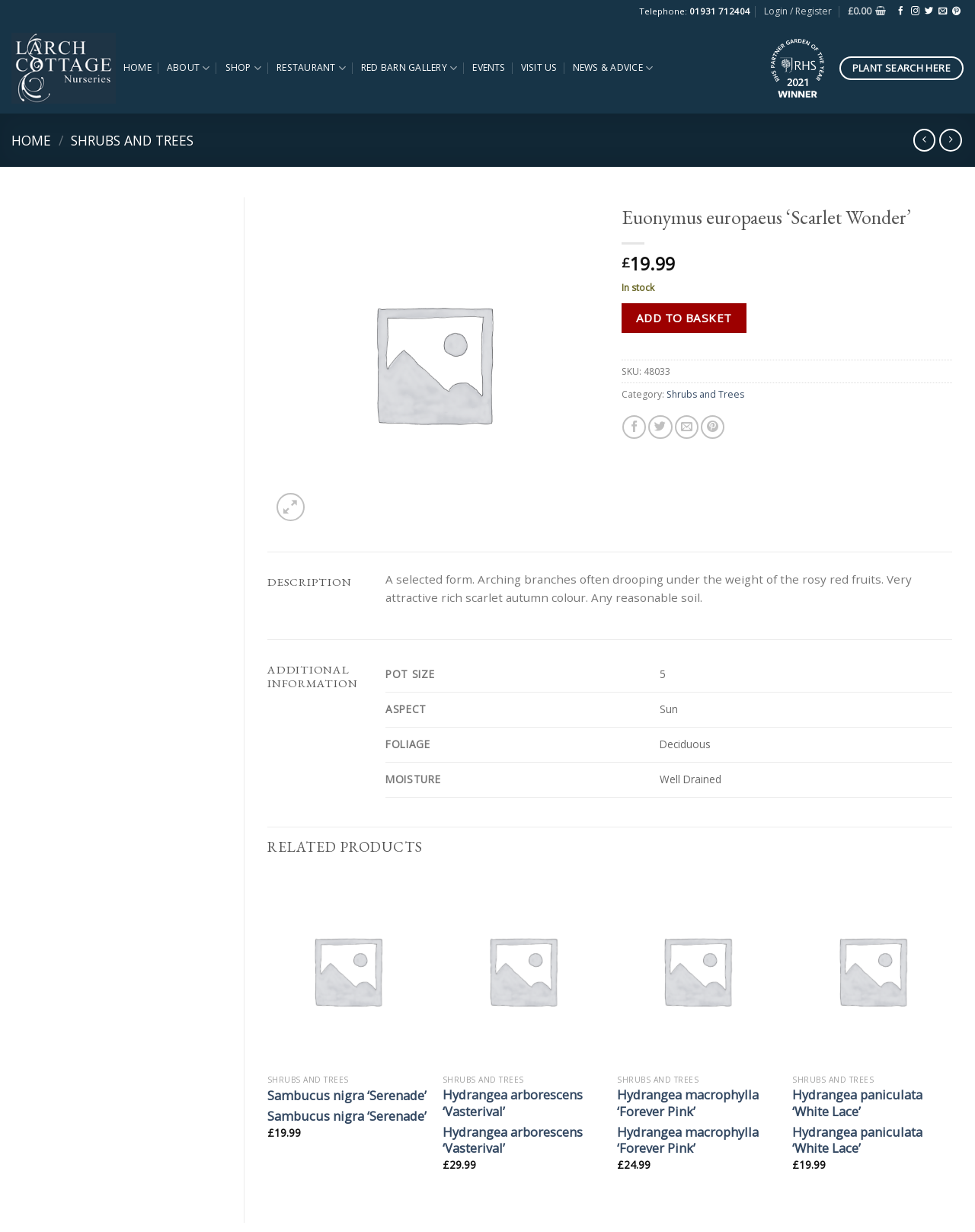Given the element description "Sambucus nigra ‘Serenade’", identify the bounding box of the corresponding UI element.

[0.274, 0.882, 0.437, 0.895]